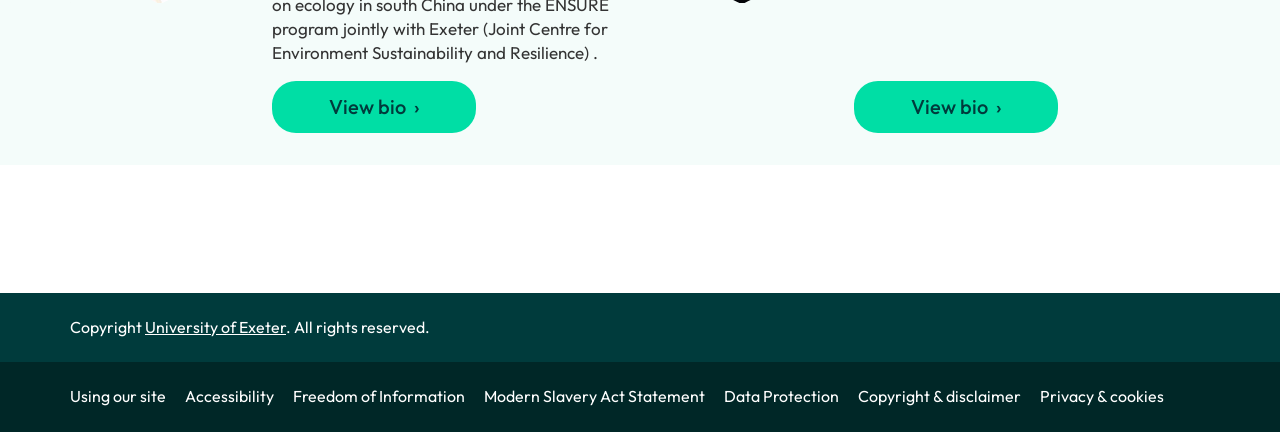Respond to the following question with a brief word or phrase:
How many links are there related to policies at the bottom of the page?

7